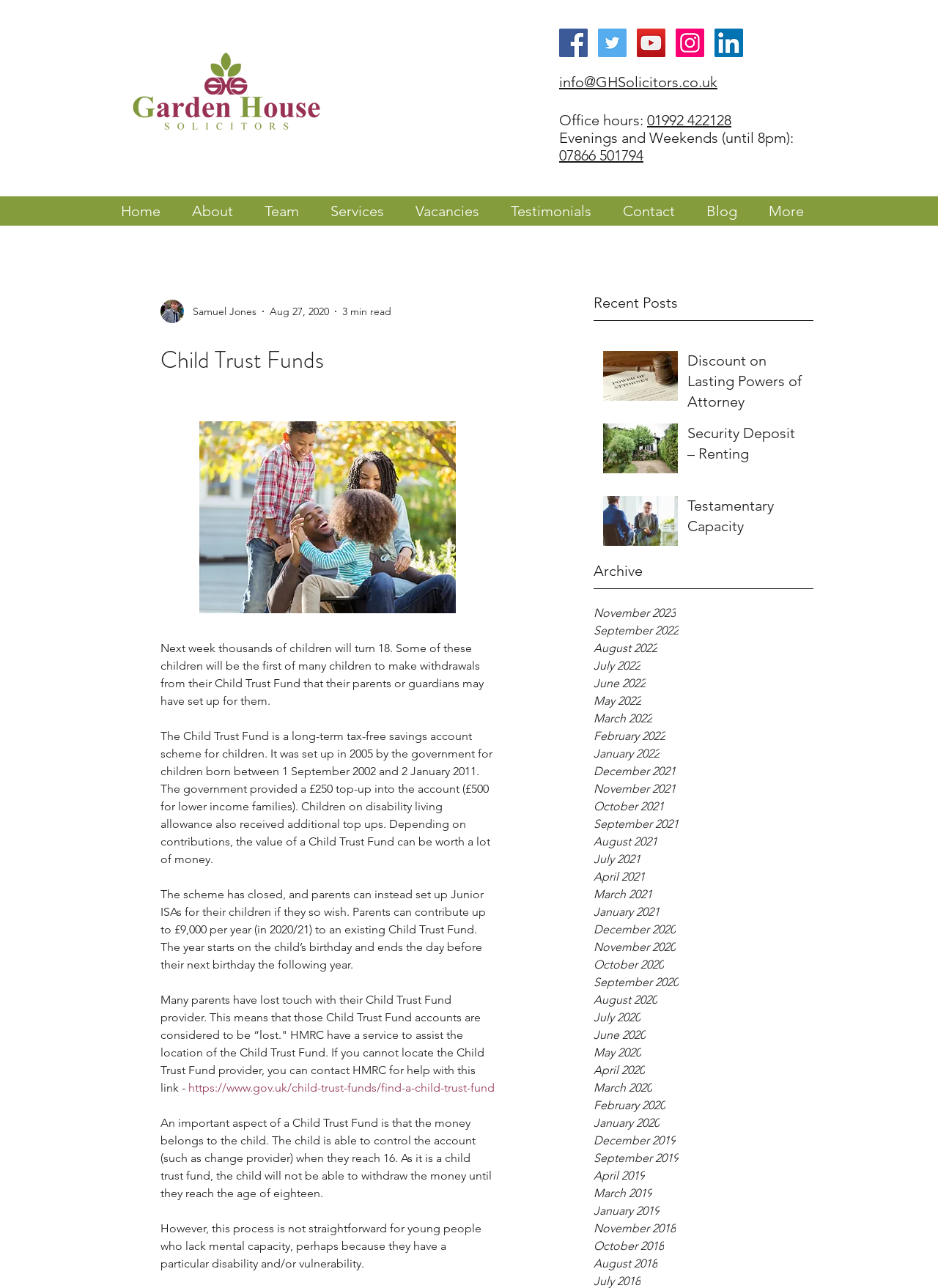Explain the contents of the webpage comprehensively.

This webpage is about Child Trust Funds, with a focus on providing information and resources related to this topic. At the top left corner, there is a GHS logo, which is an image linked to the website's homepage. Next to the logo, there is a social bar with links to the website's social media profiles, including Facebook, Twitter, YouTube, Instagram, and LinkedIn.

Below the social bar, there is a section with contact information, including an email address, office hours, and phone numbers. To the right of this section, there is a navigation menu with links to various pages on the website, such as Home, About, Team, Services, Vacancies, Testimonials, Contact, and Blog.

The main content area of the webpage is divided into two sections. On the left, there is a list of recent blog posts, with each post featuring an image, a title, and a brief summary. The posts are listed in reverse chronological order, with the most recent post at the top. There are three posts visible on the page, with titles such as "Discount on Lasting Powers of Attorney", "Security Deposit – Renting", and "Testamentary Capacity".

On the right side of the main content area, there is an archive section with links to blog posts from previous months and years, dating back to 2018. The links are organized by month and year, with the most recent months at the top.

Overall, the webpage is well-organized and easy to navigate, with a clear focus on providing information and resources related to Child Trust Funds.